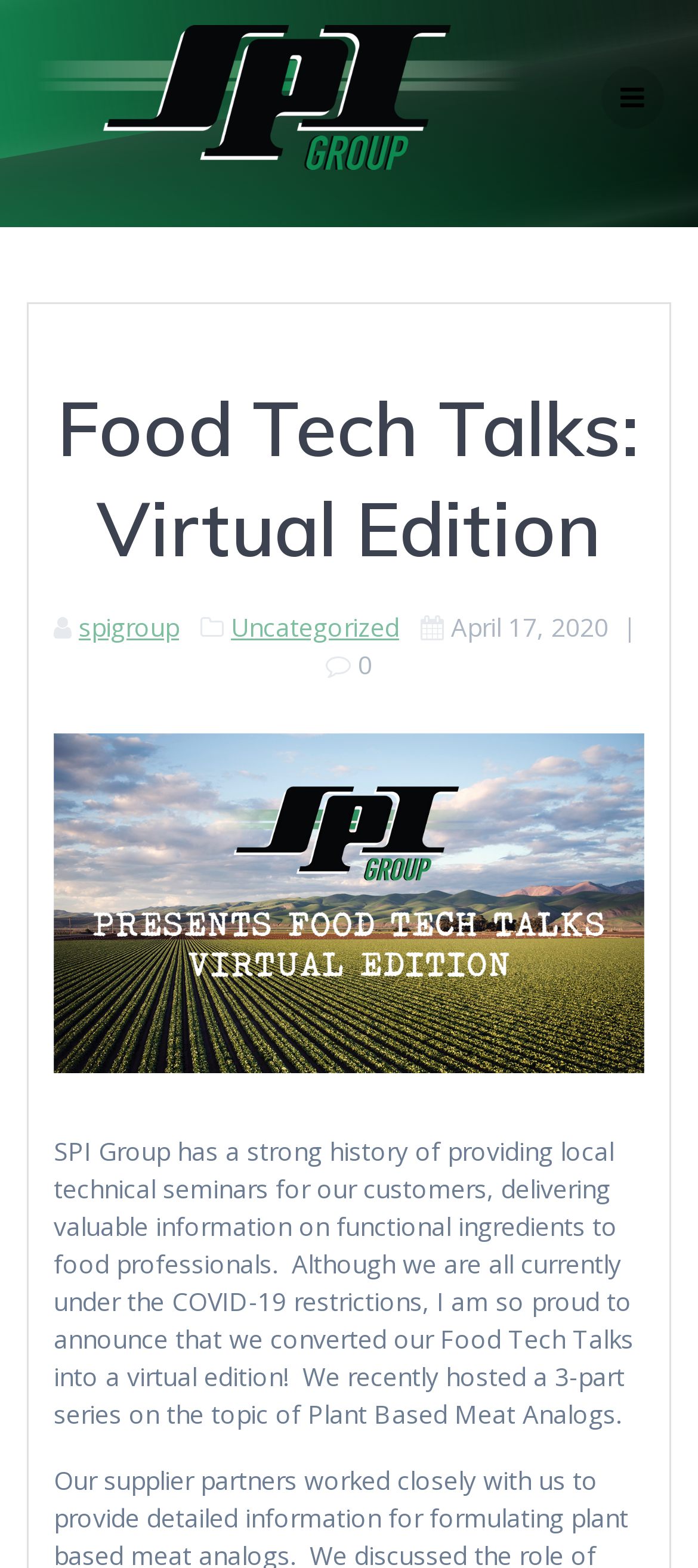Refer to the image and provide an in-depth answer to the question:
What is the topic of the 3-part series hosted by SPI Group?

The answer can be found by reading the paragraph of text on the webpage, which mentions that SPI Group recently hosted a 3-part series on the topic of Plant Based Meat Analogs.